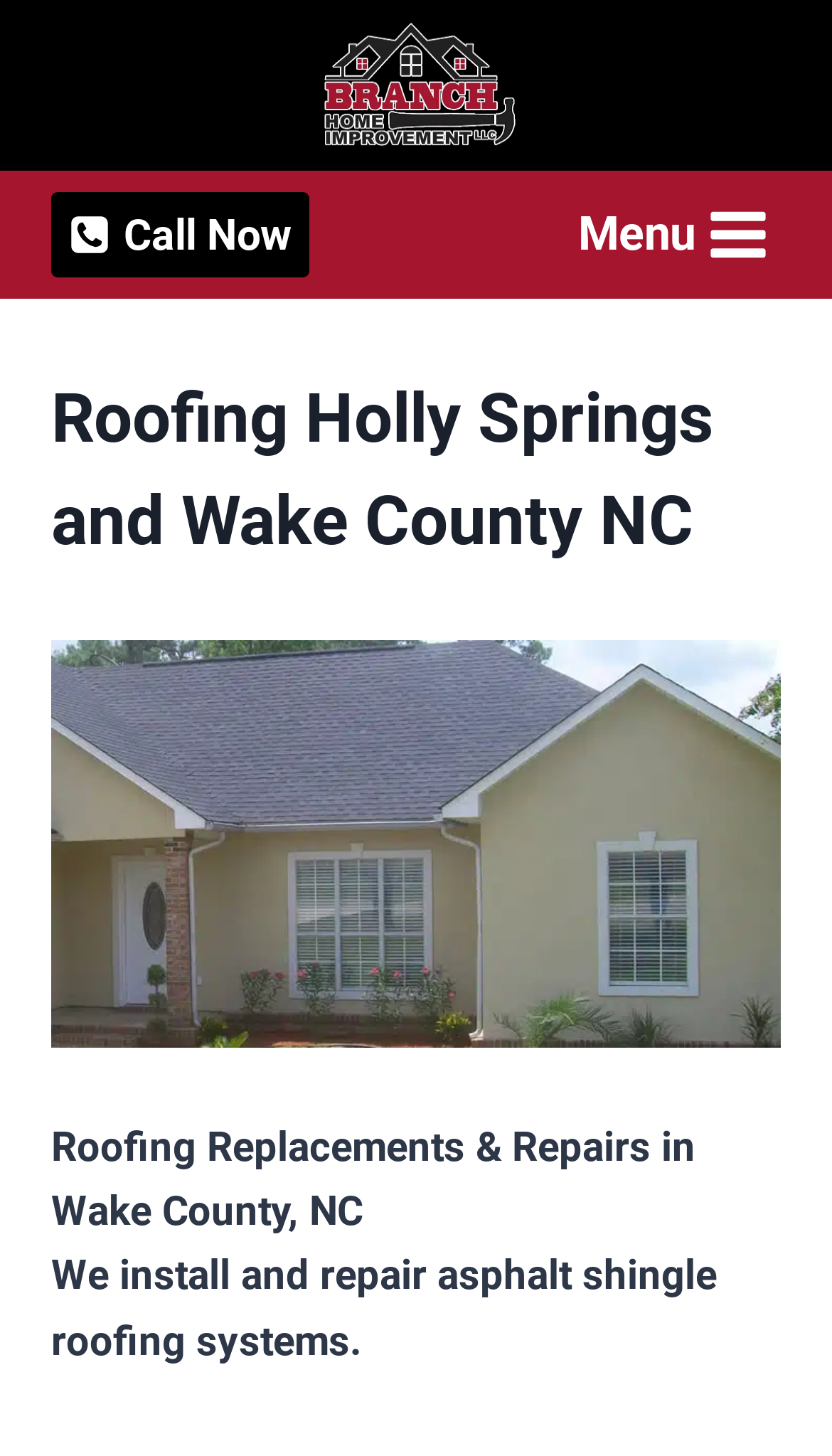From the screenshot, find the bounding box of the UI element matching this description: "Menu Toggle Menu". Supply the bounding box coordinates in the form [left, top, right, bottom], each a float between 0 and 1.

[0.669, 0.128, 0.938, 0.194]